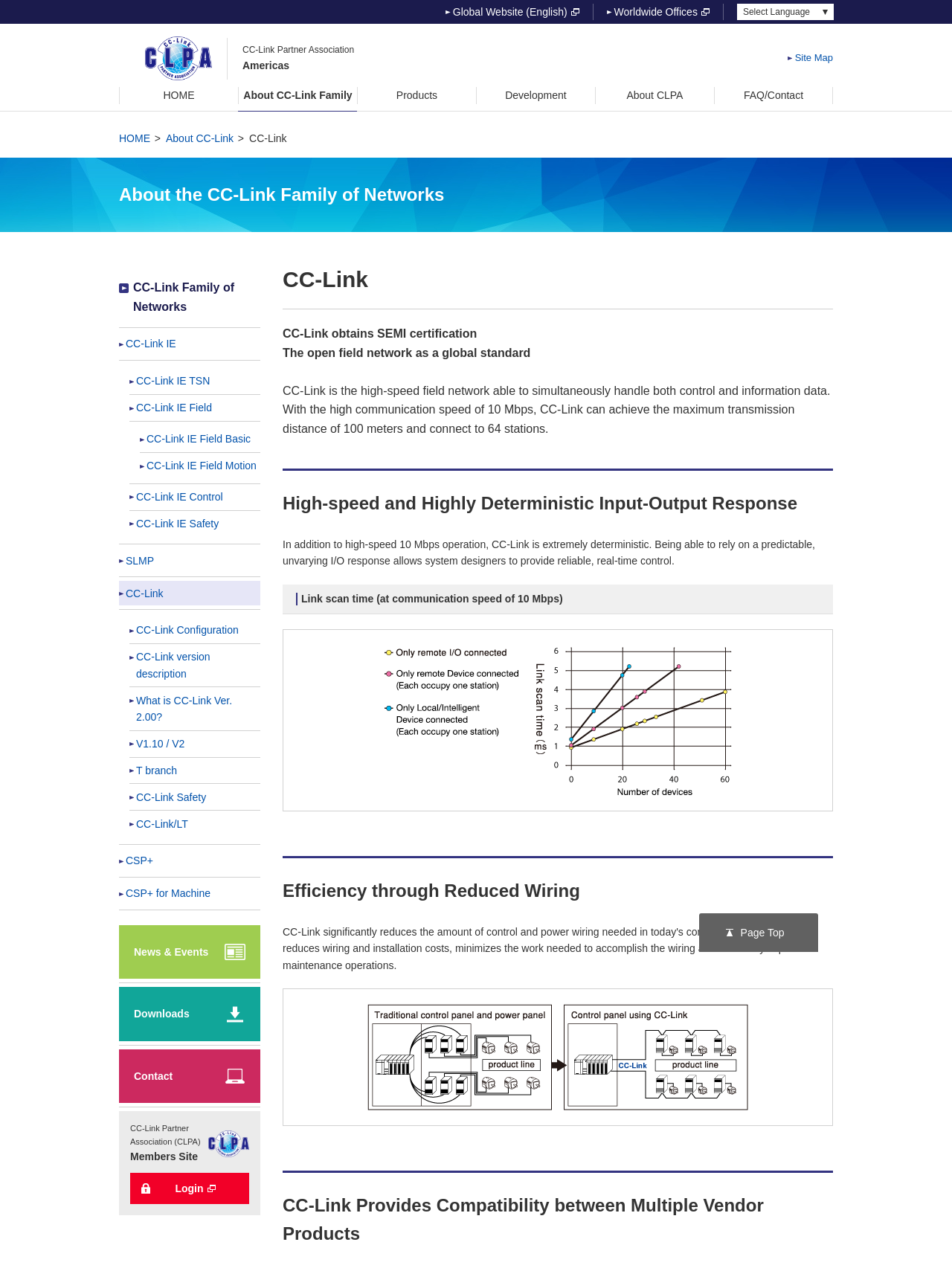Give a detailed account of the webpage.

The webpage is about CC-Link, an open-architecture, high-speed, and high-performance integrated automation network for industrial automation. At the top of the page, there are two links, "Global Website (English) new window" and "Worldwide Offices new window", accompanied by small images of a new window icon. Below these links, there is a language selection dropdown menu.

The main content of the page is divided into two sections. On the left side, there is a navigation menu with links to various sections, including "HOME", "About CC-Link Family", "Products", "Development", "About CLPA", and "FAQ/Contact". Below this menu, there are links to different types of CC-Link networks, such as CC-Link IE, CC-Link IE TSN, and CC-Link IE Field.

On the right side, there is a section that provides an overview of CC-Link. It starts with a heading "About the CC-Link Family of Networks" and is followed by several subheadings, including "CC-Link", "High-speed and Highly Deterministic Input-Output Response", "Link scan time (at communication speed of 10 Mbps)", "Efficiency through Reduced Wiring", and "CC-Link Provides Compatibility between Multiple Vendor Products". Each subheading is accompanied by a brief description or an image.

At the bottom of the page, there are links to "News & Events", "Downloads", and "Contact", each accompanied by a small image. There is also a section that provides information about the CC-Link Partner Association (CLPA) and a link to the members' site. Finally, there is a "Page Top" link at the bottom right corner of the page.